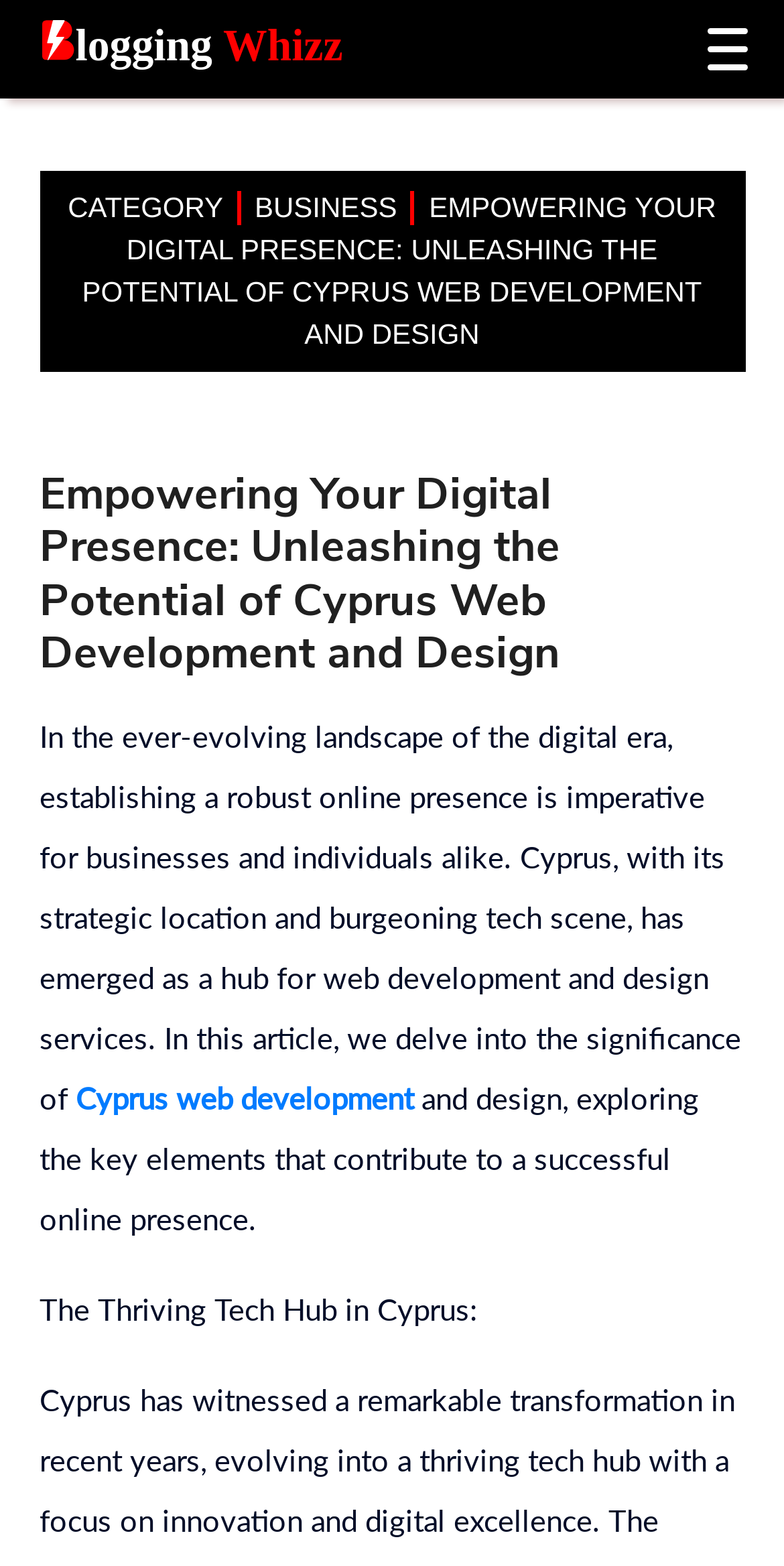Find the bounding box coordinates corresponding to the UI element with the description: "Cyprus web development". The coordinates should be formatted as [left, top, right, bottom], with values as floats between 0 and 1.

[0.096, 0.689, 0.527, 0.712]